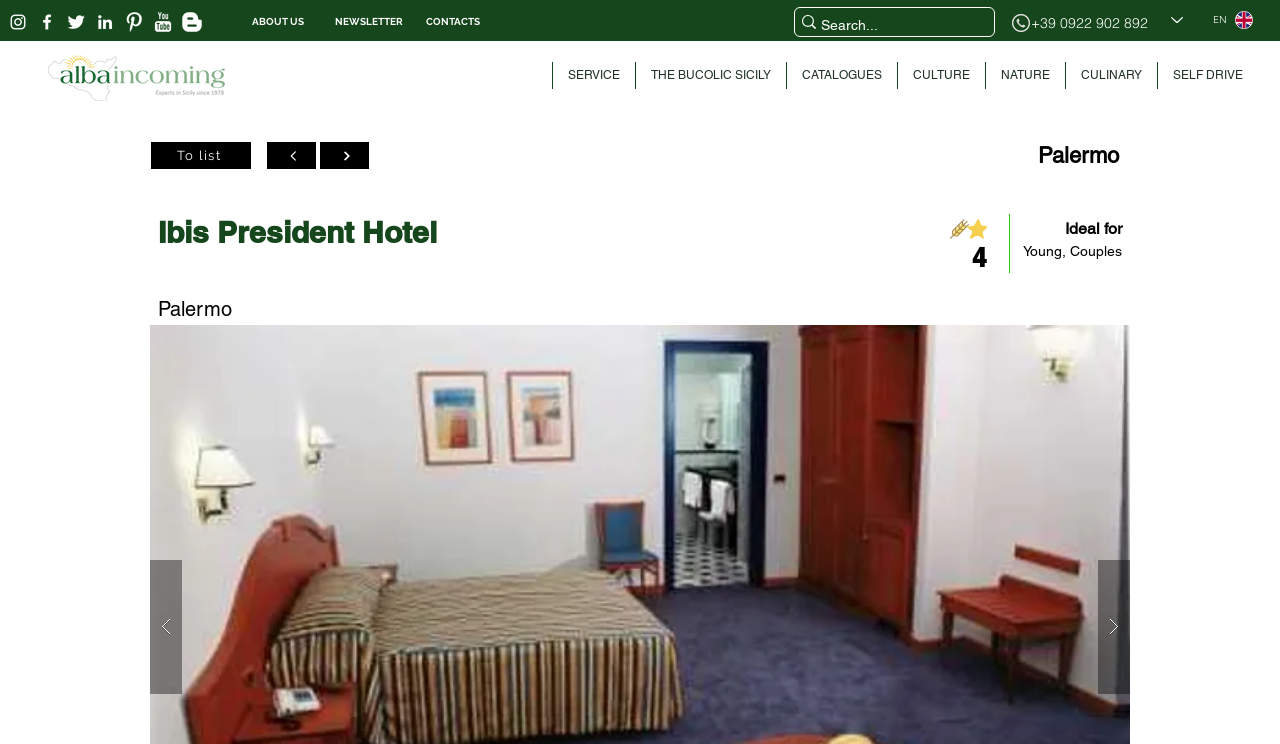Please provide a detailed answer to the question below by examining the image:
What is the rating of the hotel?

I found the heading element with the text '4' which indicates the rating of the hotel.